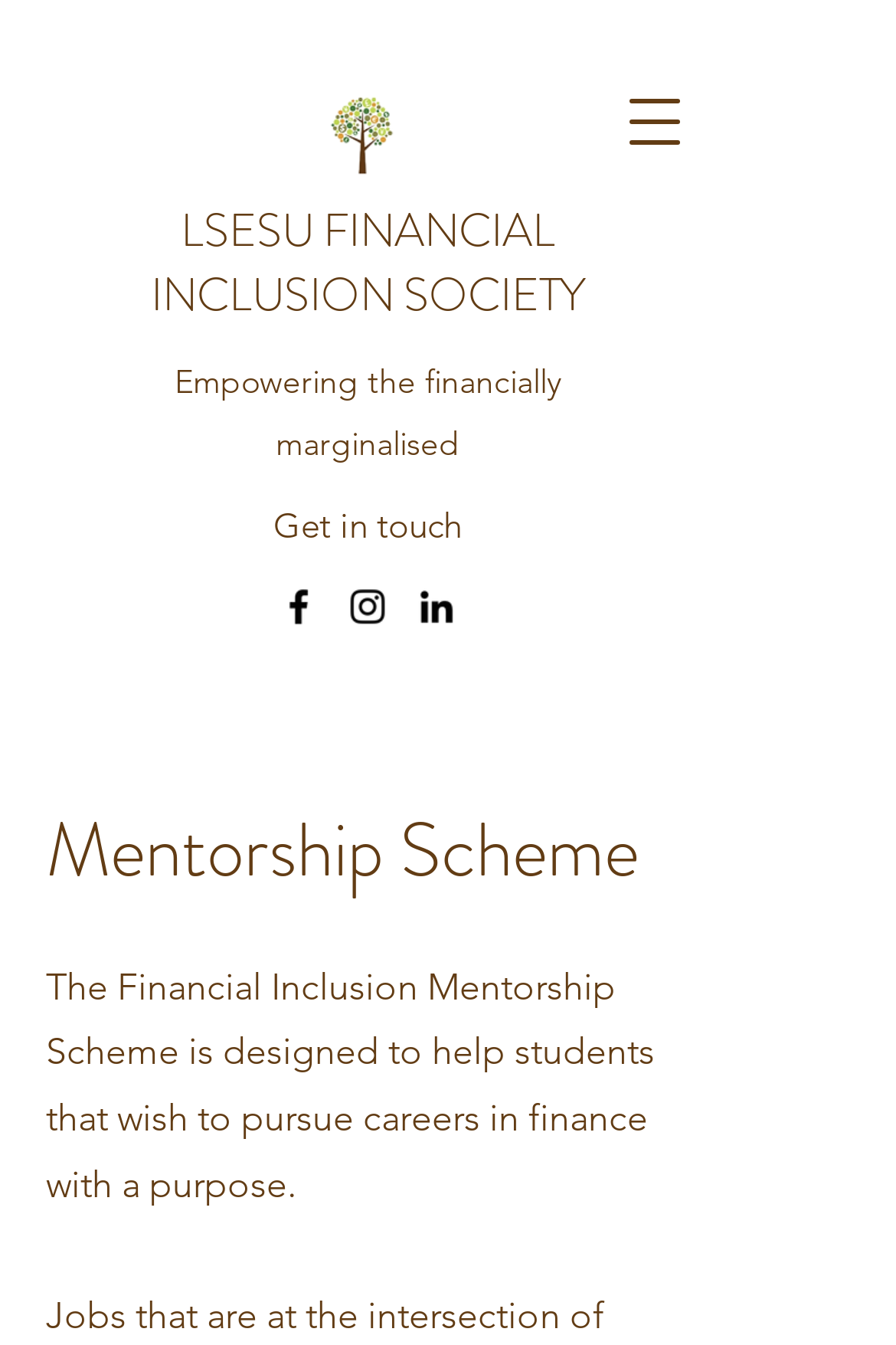What is the name of the society?
Refer to the screenshot and deliver a thorough answer to the question presented.

I found the answer by looking at the link element with the text 'LSESU FINANCIAL INCLUSION SOCIETY' which is located at the top of the webpage, indicating that it is the name of the society.